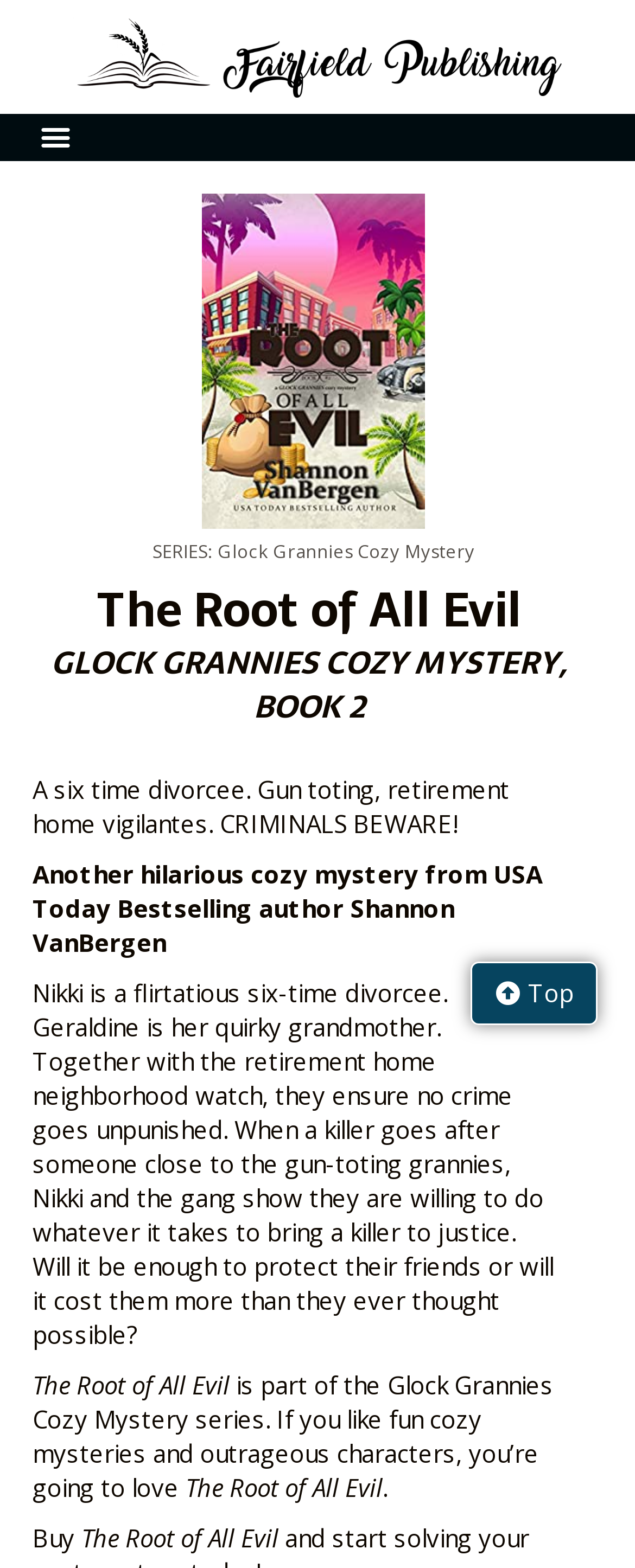By analyzing the image, answer the following question with a detailed response: What is the name of the author of the cozy mystery?

I found the answer by reading the StaticText element with the text 'Another hilarious cozy mystery from USA Today Bestselling author Shannon VanBergen' which has a bounding box coordinate of [0.051, 0.547, 0.854, 0.612]. This suggests that the author's name is Shannon VanBergen.